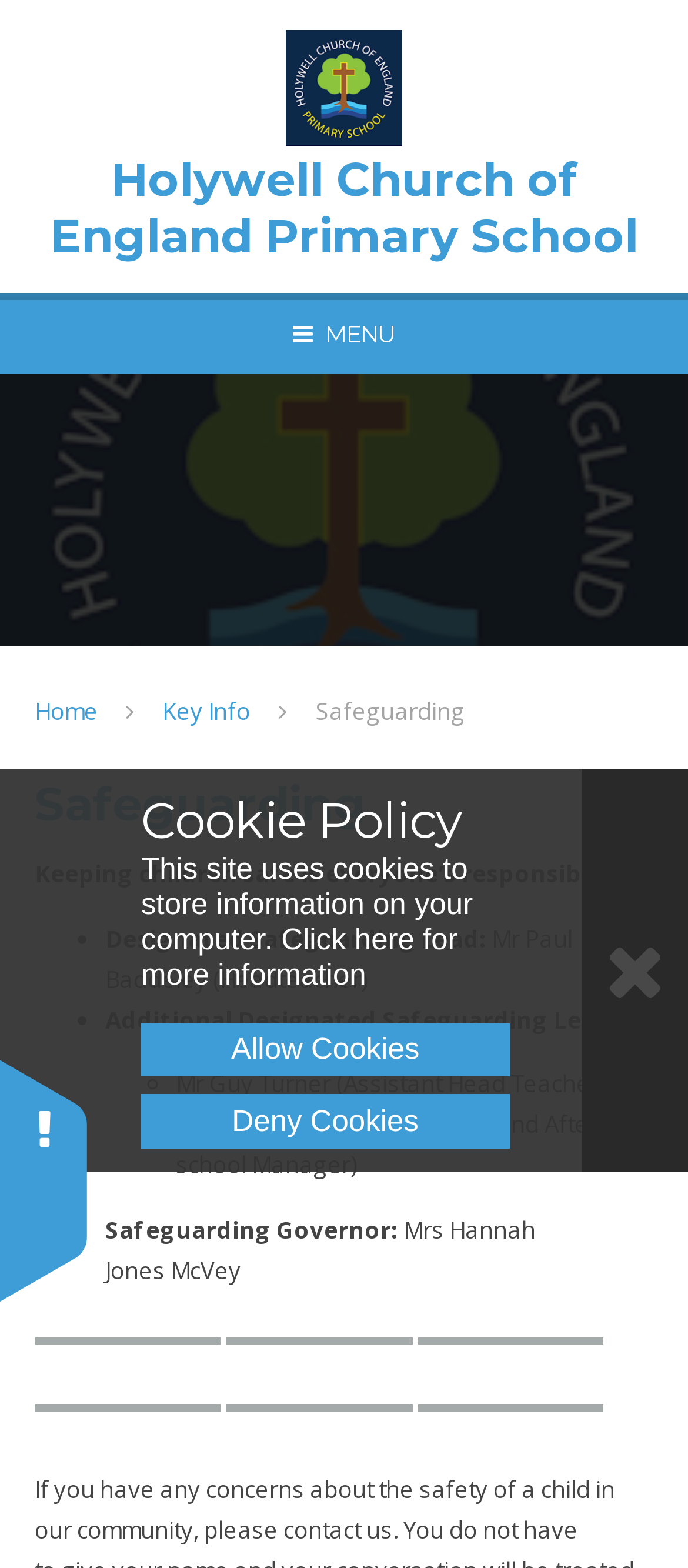Determine the bounding box coordinates for the HTML element described here: "Allow Cookies".

[0.205, 0.652, 0.74, 0.687]